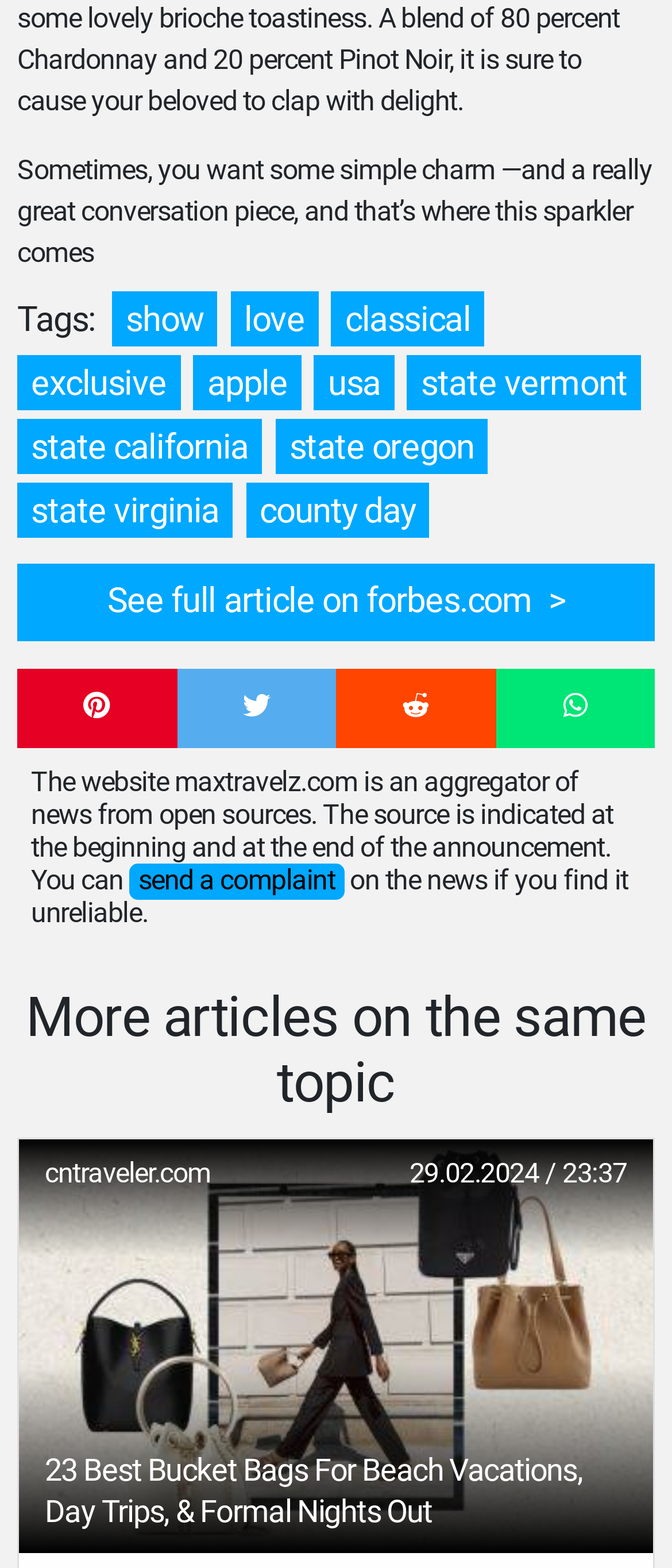Please identify the bounding box coordinates of the element on the webpage that should be clicked to follow this instruction: "View the article '23 Best Bucket Bags For Beach Vacations, Day Trips, & Formal Nights Out'". The bounding box coordinates should be given as four float numbers between 0 and 1, formatted as [left, top, right, bottom].

[0.028, 0.726, 0.972, 0.99]